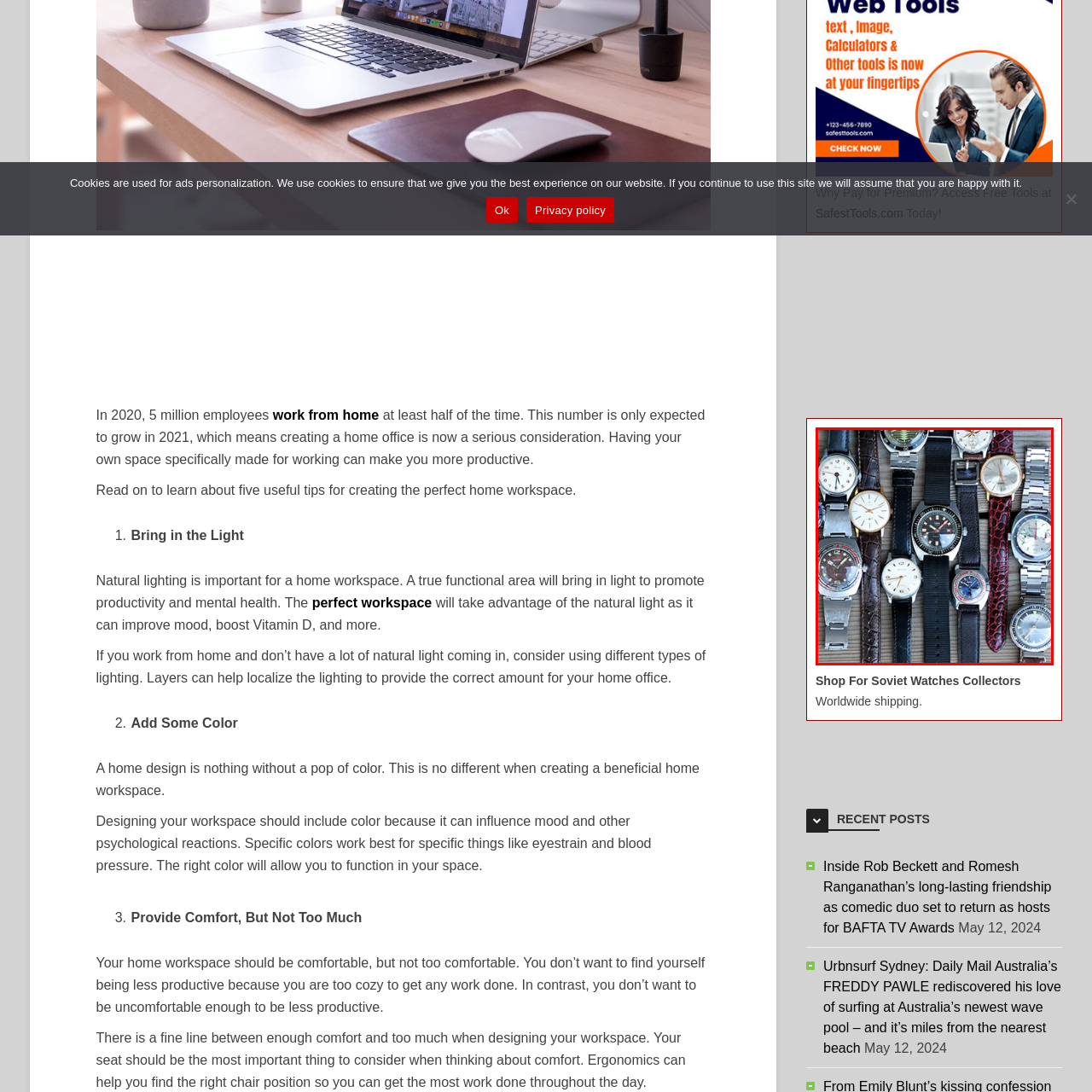What type of watches are included in the collection?
Focus on the image bounded by the red box and reply with a one-word or phrase answer.

Vintage, sporty, and elegant